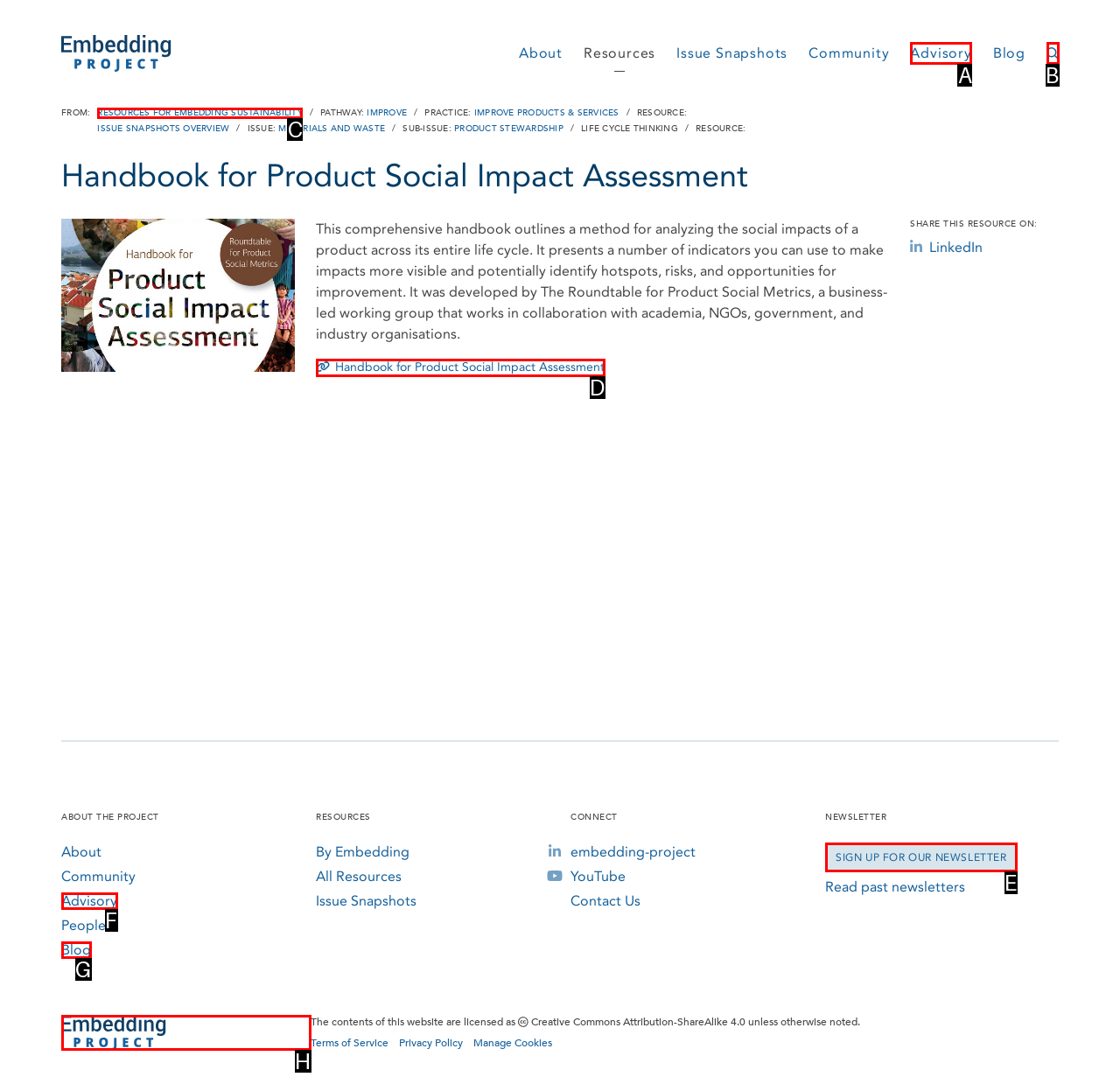Decide which HTML element to click to complete the task: Sign up for the newsletter Provide the letter of the appropriate option.

E